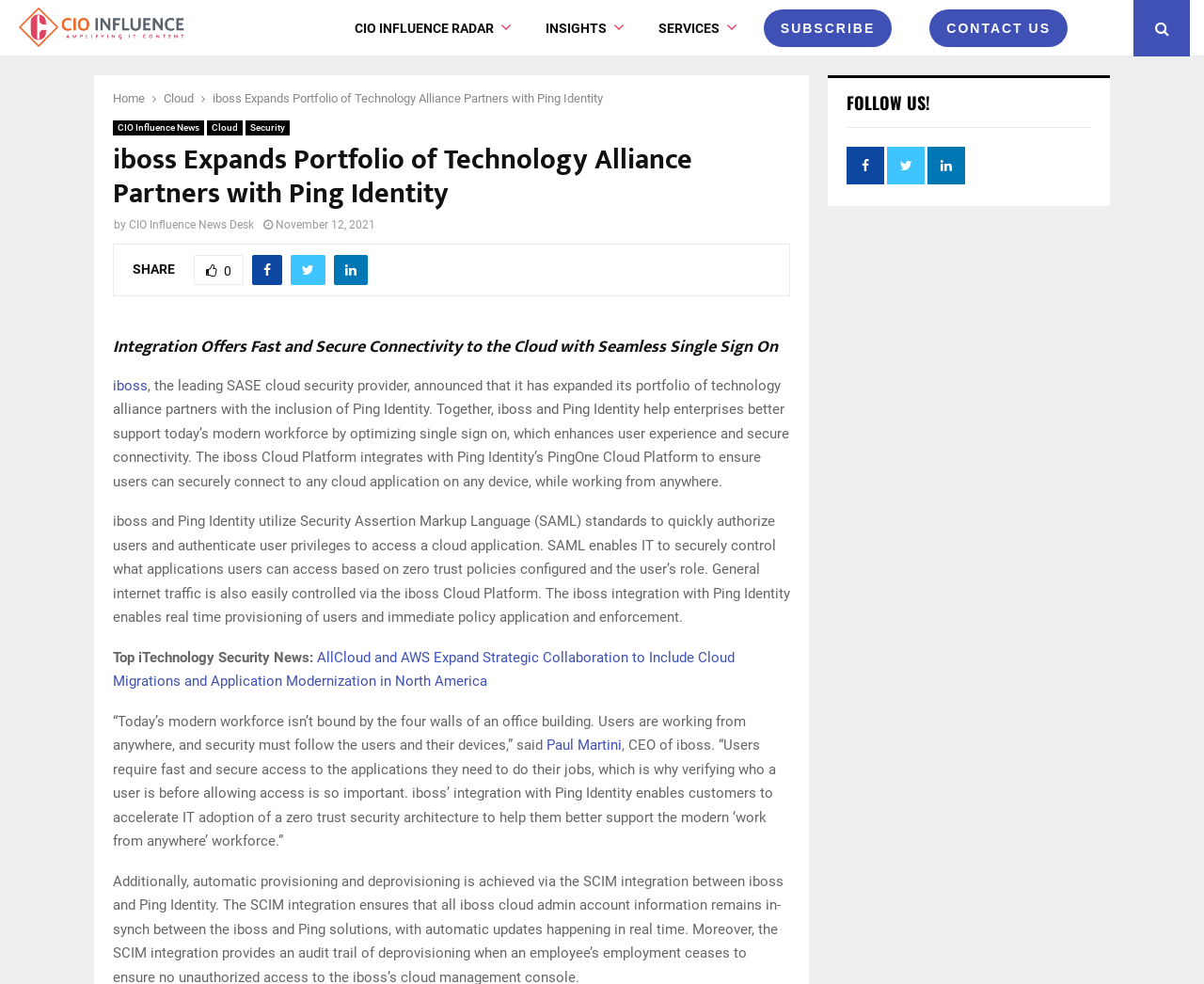What is the name of the platform that iboss integrates with?
Using the screenshot, give a one-word or short phrase answer.

PingOne Cloud Platform